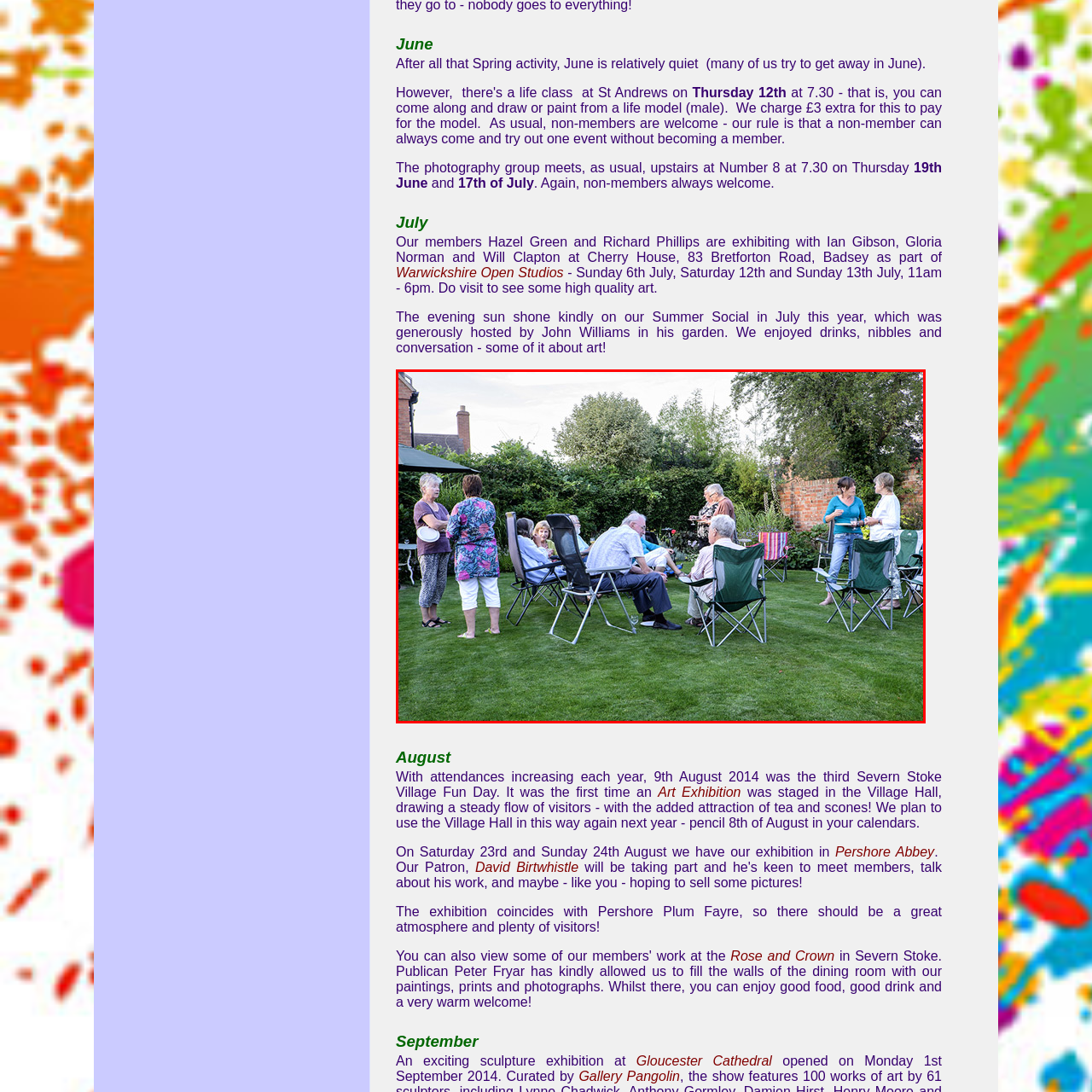What is the purpose of the gathering?
Check the image inside the red boundary and answer the question using a single word or brief phrase.

Social interaction and artistic discussions